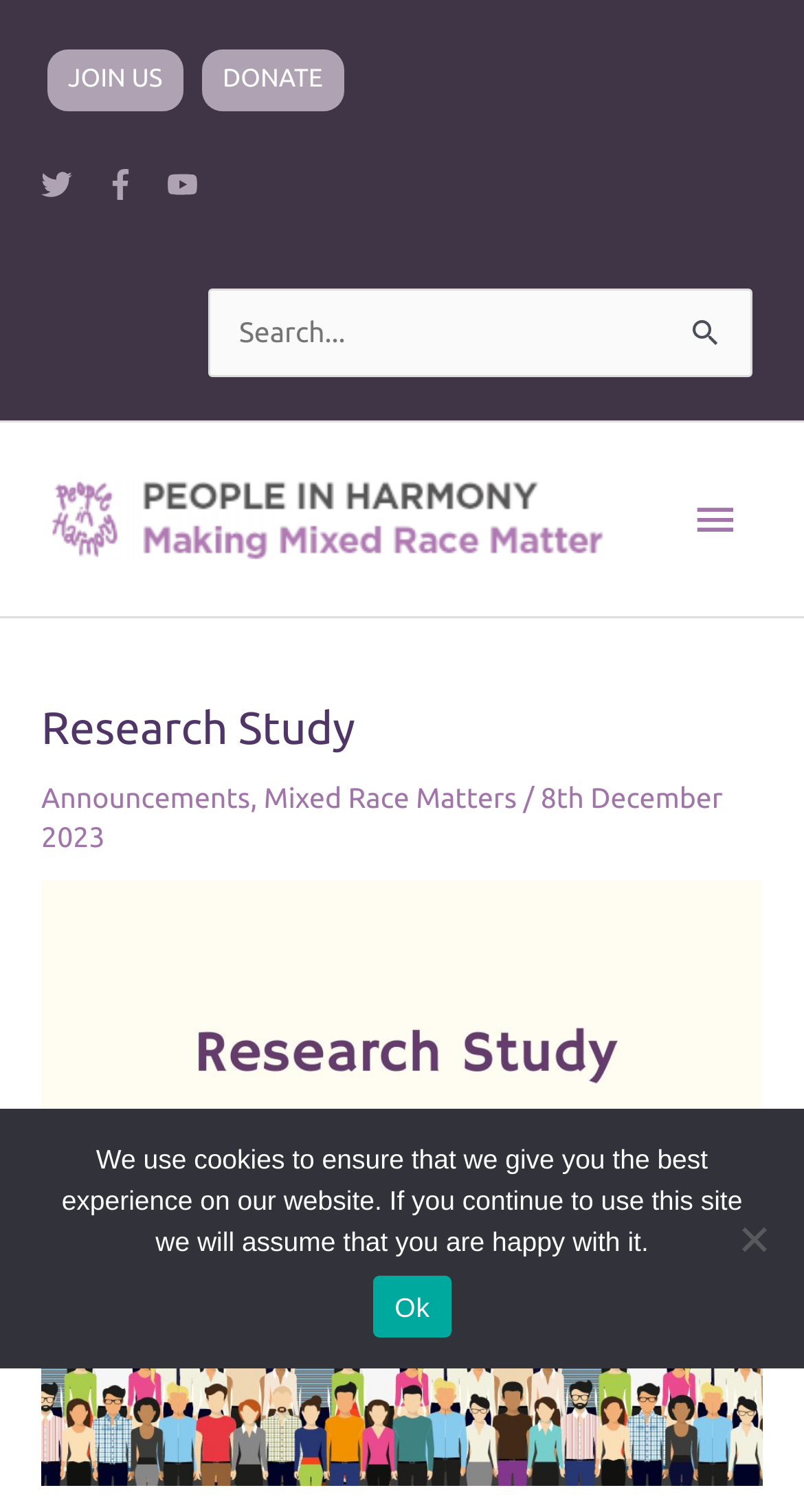Describe all the significant parts and information present on the webpage.

The webpage is about a research study focused on people of multiracial background, specifically examining their mental health. At the top of the page, there are three links: "JOIN US", "DONATE", and a row of social media links, including Twitter, Facebook, and YouTube, each accompanied by an image. 

Below these links, there is a search bar with a label "Search for:" and a search button. The search bar spans most of the width of the page. 

On the left side of the page, there is a logo "People in Harmony" with an image, and a link to the main page. Next to it, there is a main menu button that, when expanded, reveals a dropdown menu with several options, including "Announcements", "Mixed Race Matters", and a date "8th December 2023". 

At the bottom of the page, there is a cookie notice dialog with a message explaining the use of cookies on the website. The dialog has an "Ok" button and a "No" button.